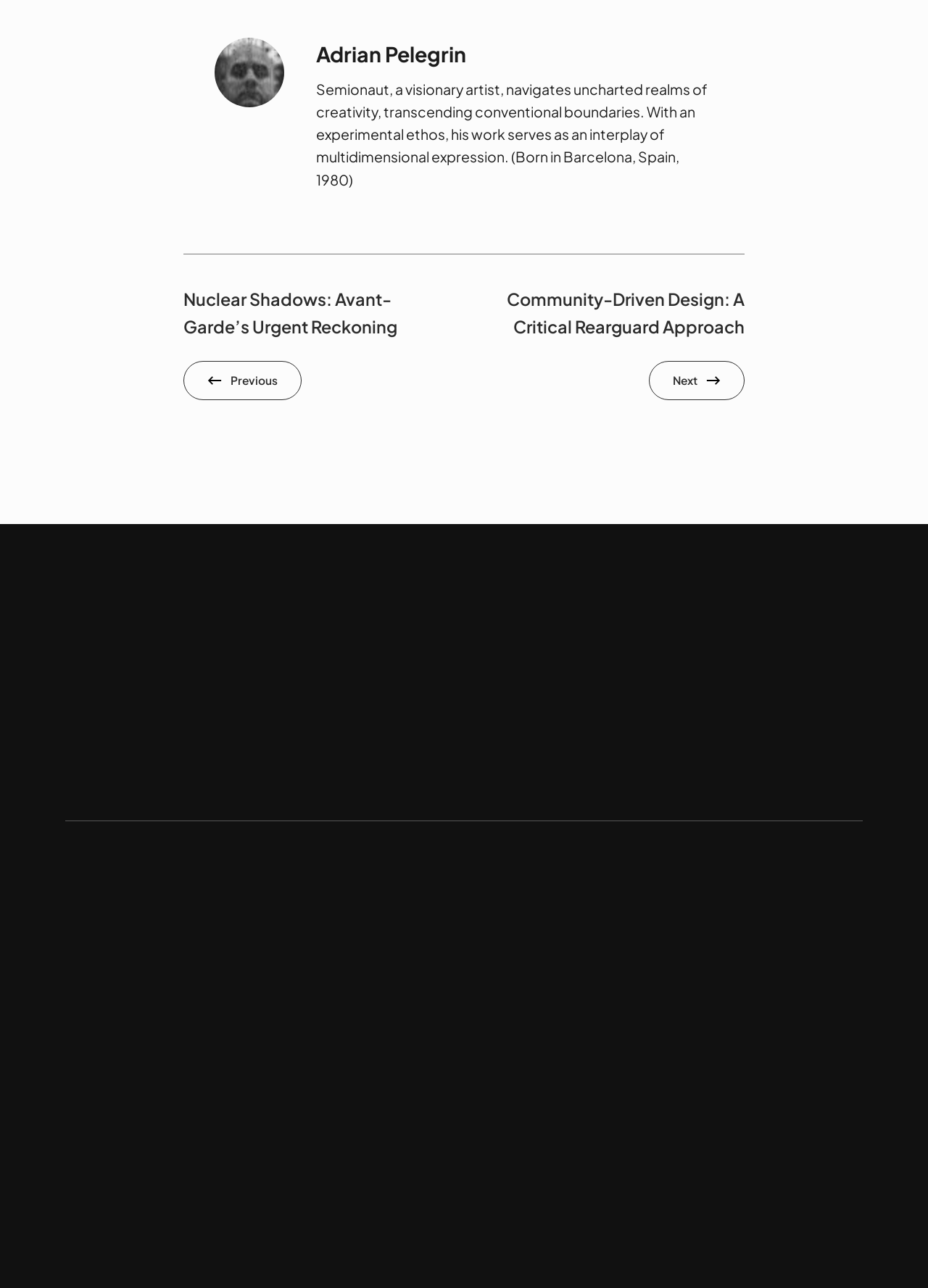Please determine the bounding box coordinates of the element's region to click for the following instruction: "View Adrian Pelegrin's art piece 'Nuclear Shadows: Avant-Garde’s Urgent Reckoning'".

[0.198, 0.224, 0.428, 0.261]